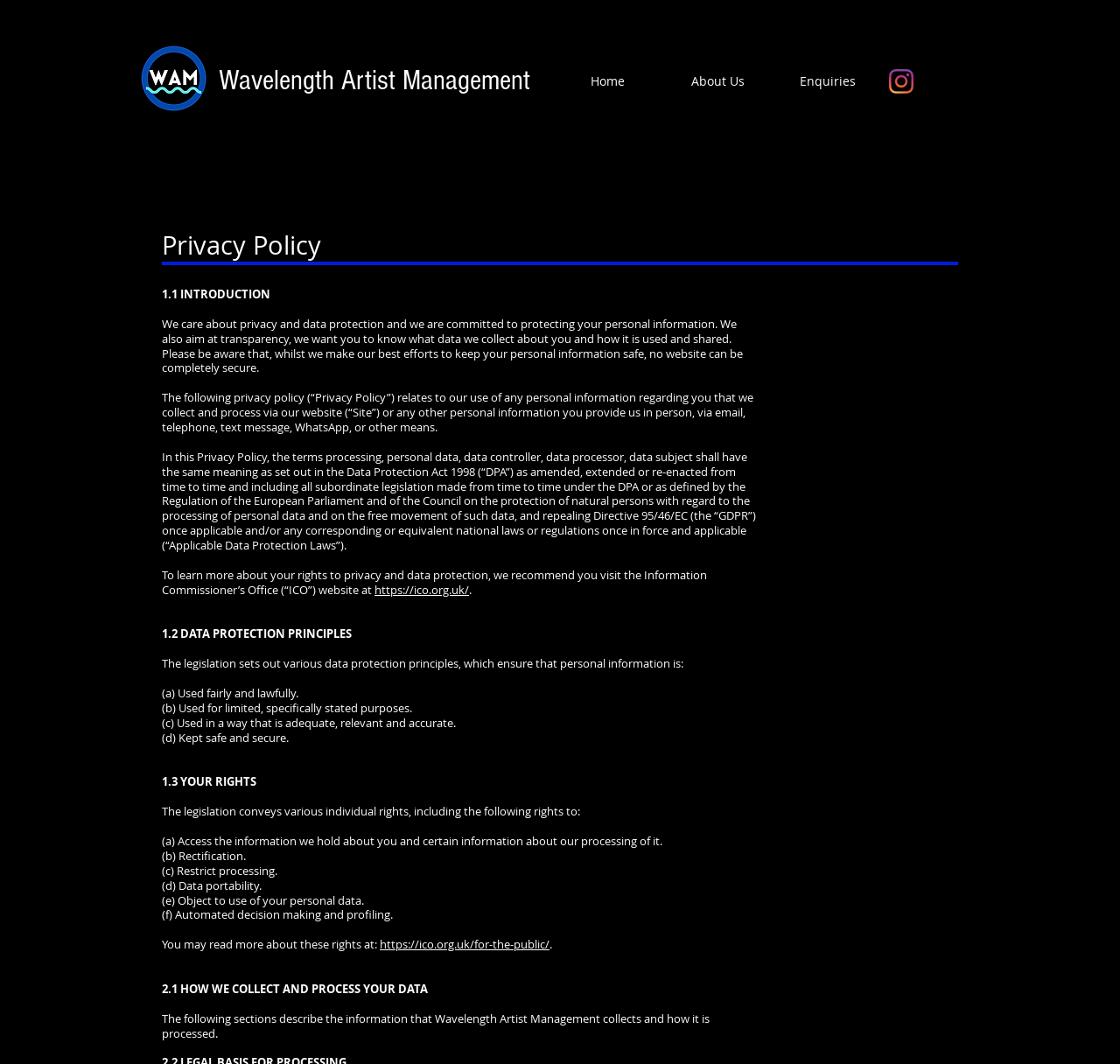Ascertain the bounding box coordinates for the UI element detailed here: "About Us". The coordinates should be provided as [left, top, right, bottom] with each value being a float between 0 and 1.

[0.591, 0.066, 0.69, 0.086]